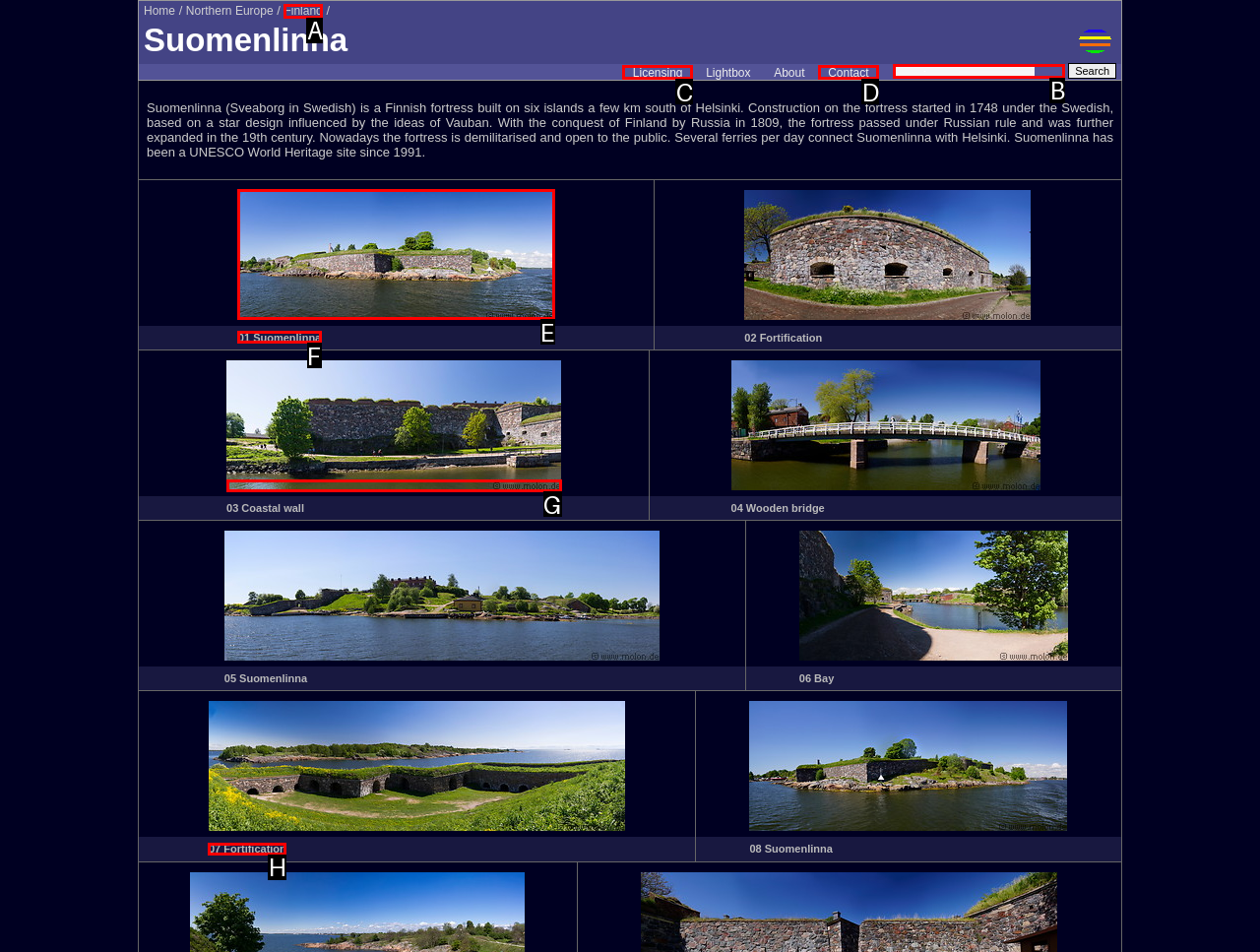Out of the given choices, which letter corresponds to the UI element required to Open 01 Suomenlinna image? Answer with the letter.

E